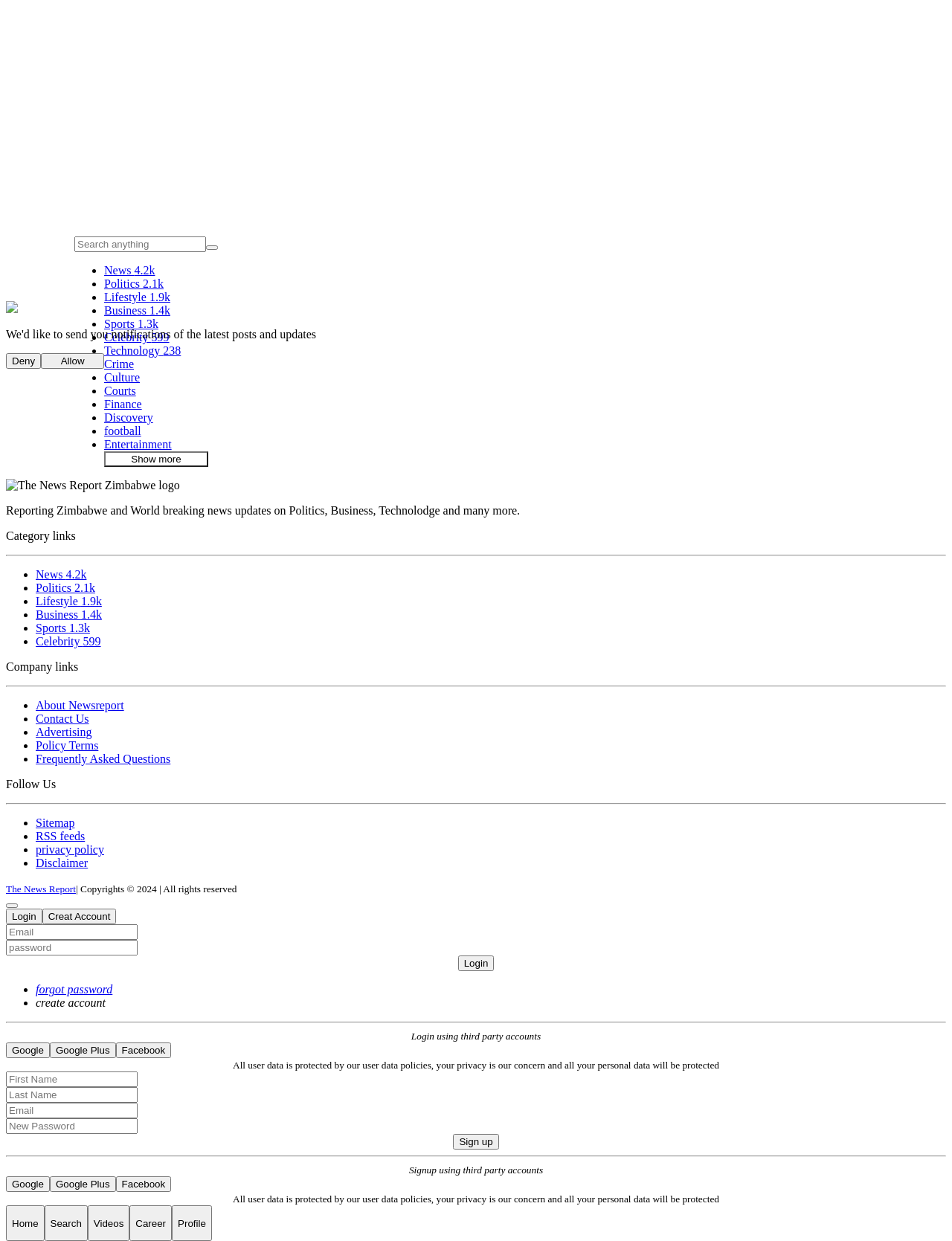Provide a short answer using a single word or phrase for the following question: 
How many categories of news are listed on the webpage?

12